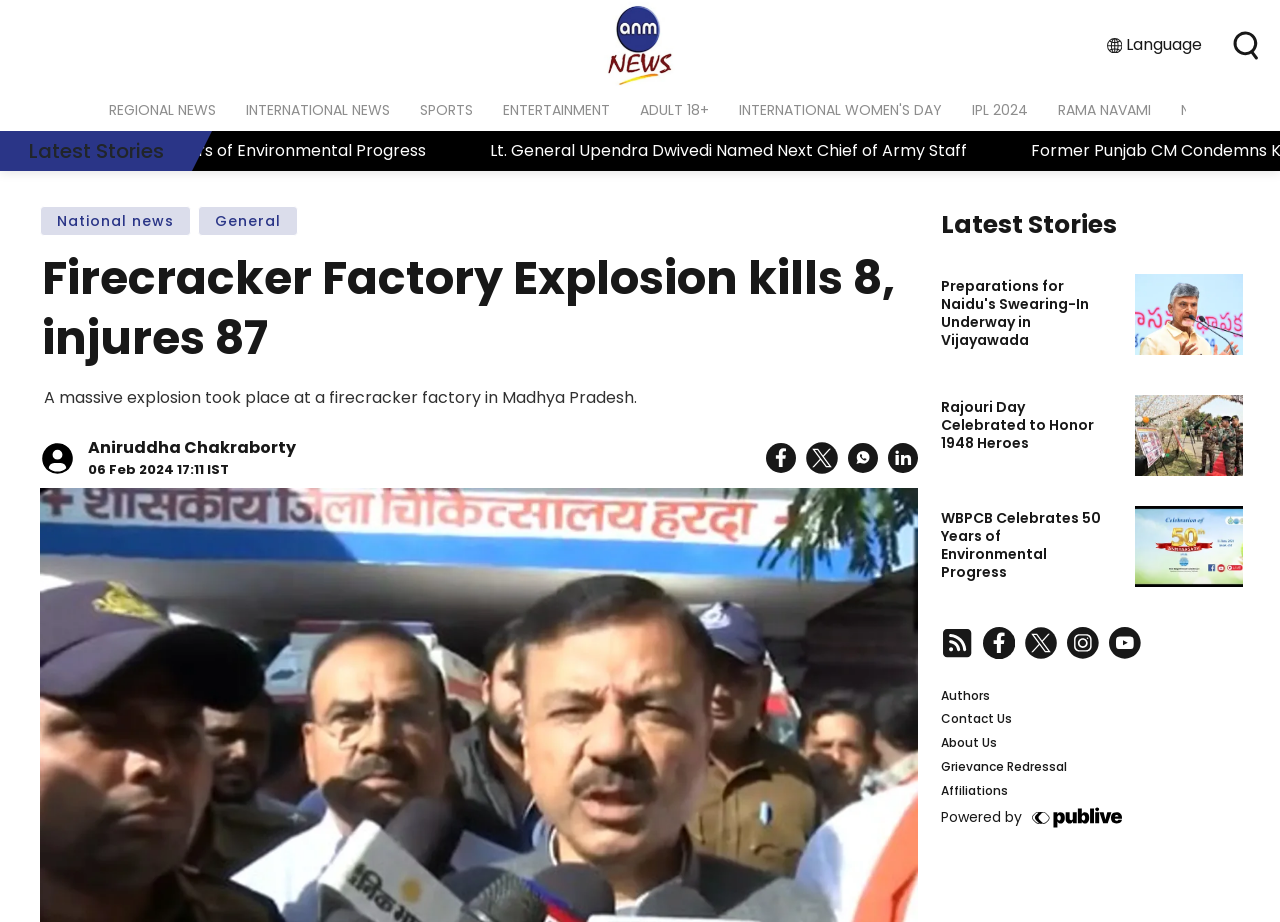Please answer the following question as detailed as possible based on the image: 
How many social media links are available for the article 'Firecracker Factory Explosion kills 8, injures 87'?

I found four social media links for the article 'Firecracker Factory Explosion kills 8, injures 87', namely 'fb', 'twitter', 'whatsapp', and 'linkedin', each with its own image and bounding box coordinates.